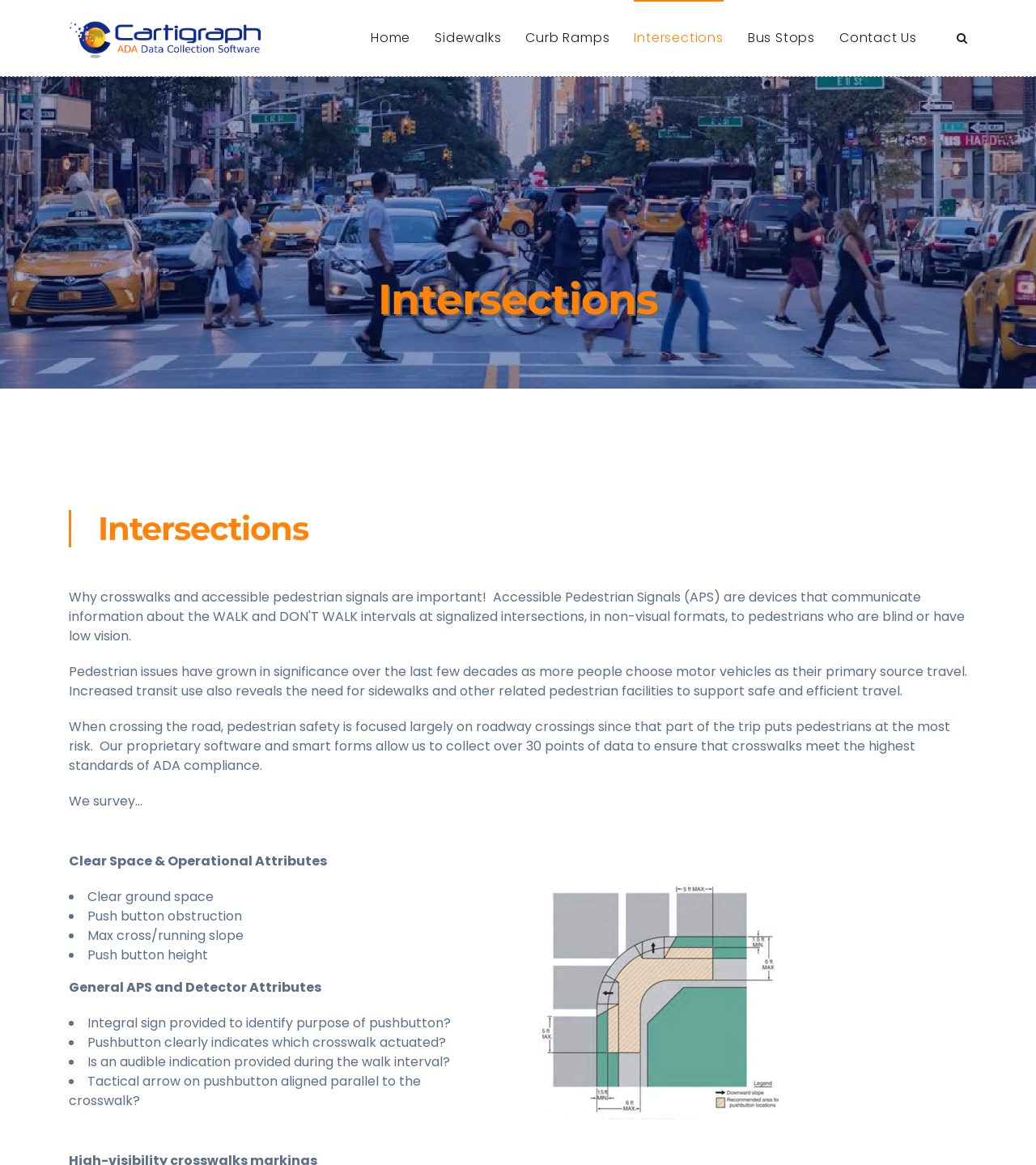Please provide a detailed answer to the question below by examining the image:
What is the main topic of this webpage?

Based on the webpage content, it is clear that the main topic is Accessible Pedestrian Signals, which is also reflected in the heading 'Intersections' and the text discussing pedestrian issues and safety.